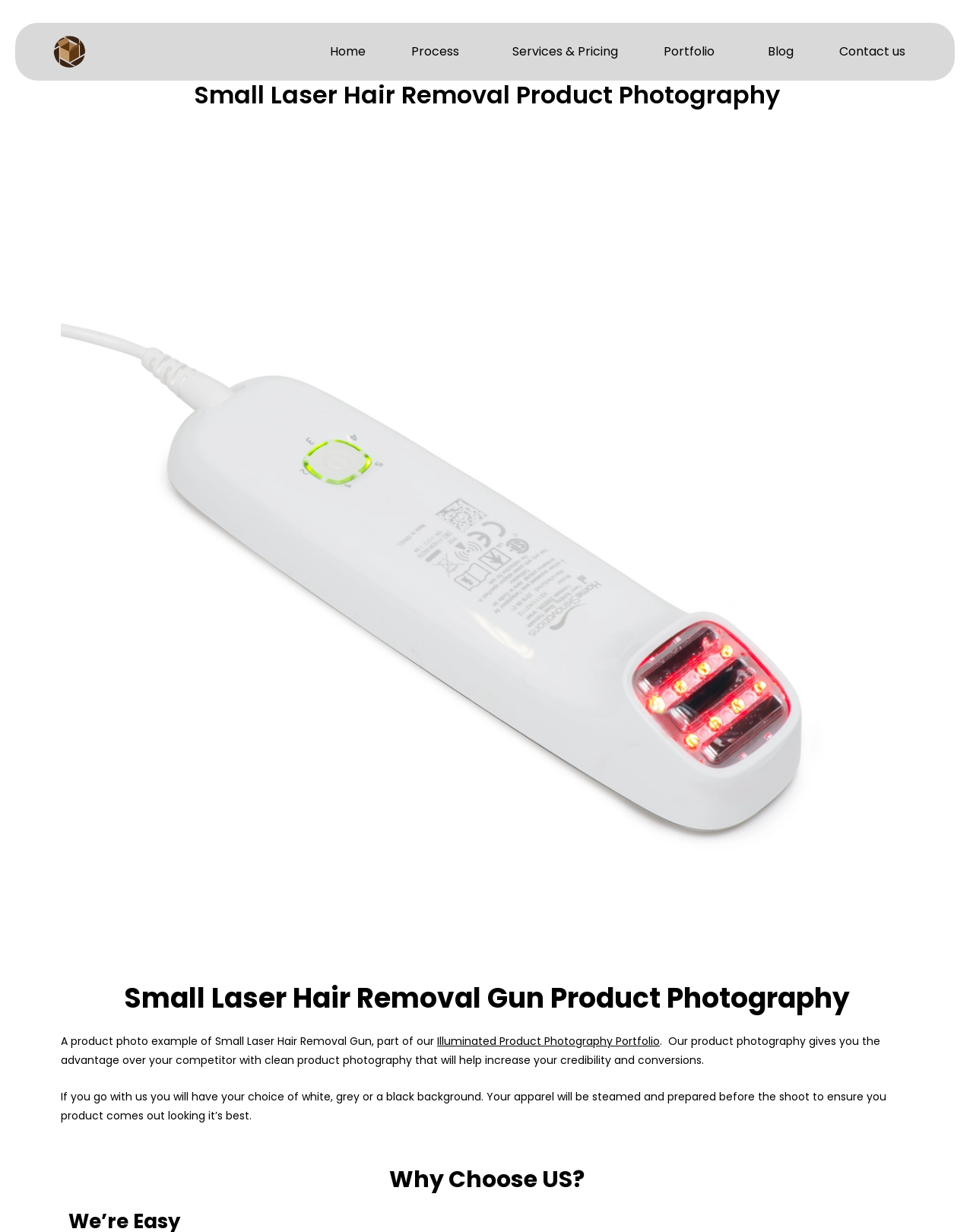Identify and provide the main heading of the webpage.

Small Laser Hair Removal Product Photography